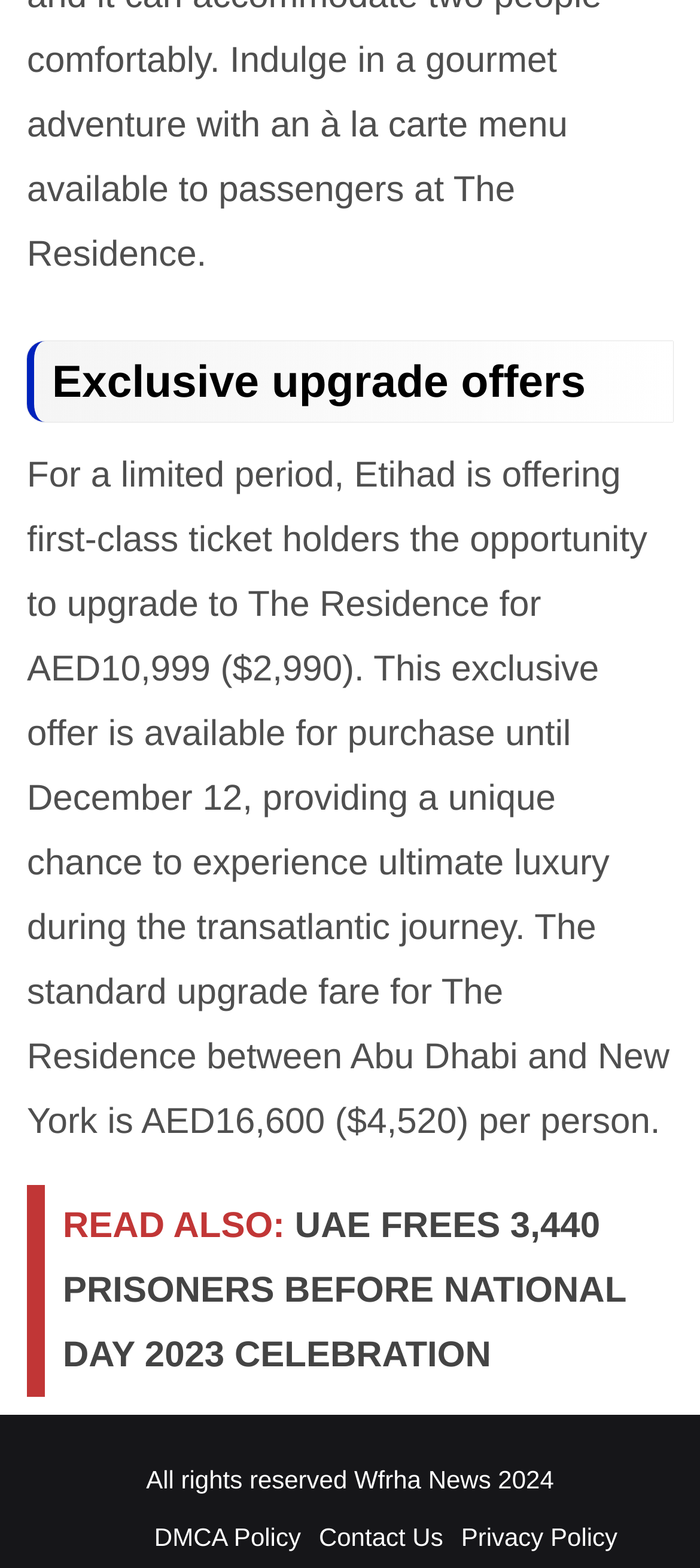Can you look at the image and give a comprehensive answer to the question:
What is the exclusive offer for first-class ticket holders?

The webpage mentions that Etihad is offering first-class ticket holders the opportunity to upgrade to The Residence for AED10,999, which is a limited period offer available for purchase until December 12.